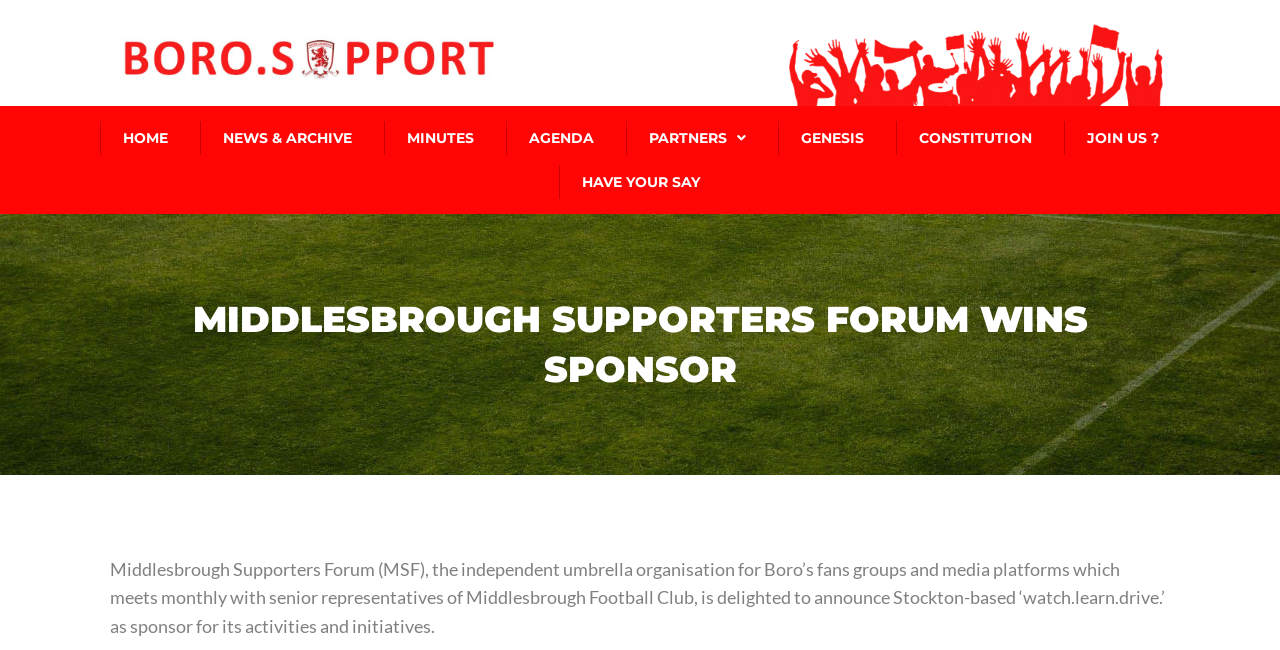For the following element description, predict the bounding box coordinates in the format (top-left x, top-left y, bottom-right x, bottom-right y). All values should be floating point numbers between 0 and 1. Description: alt="BORO-SUPPORT-smaller" title="BORO-SUPPORT-smaller"

[0.086, 0.068, 0.397, 0.102]